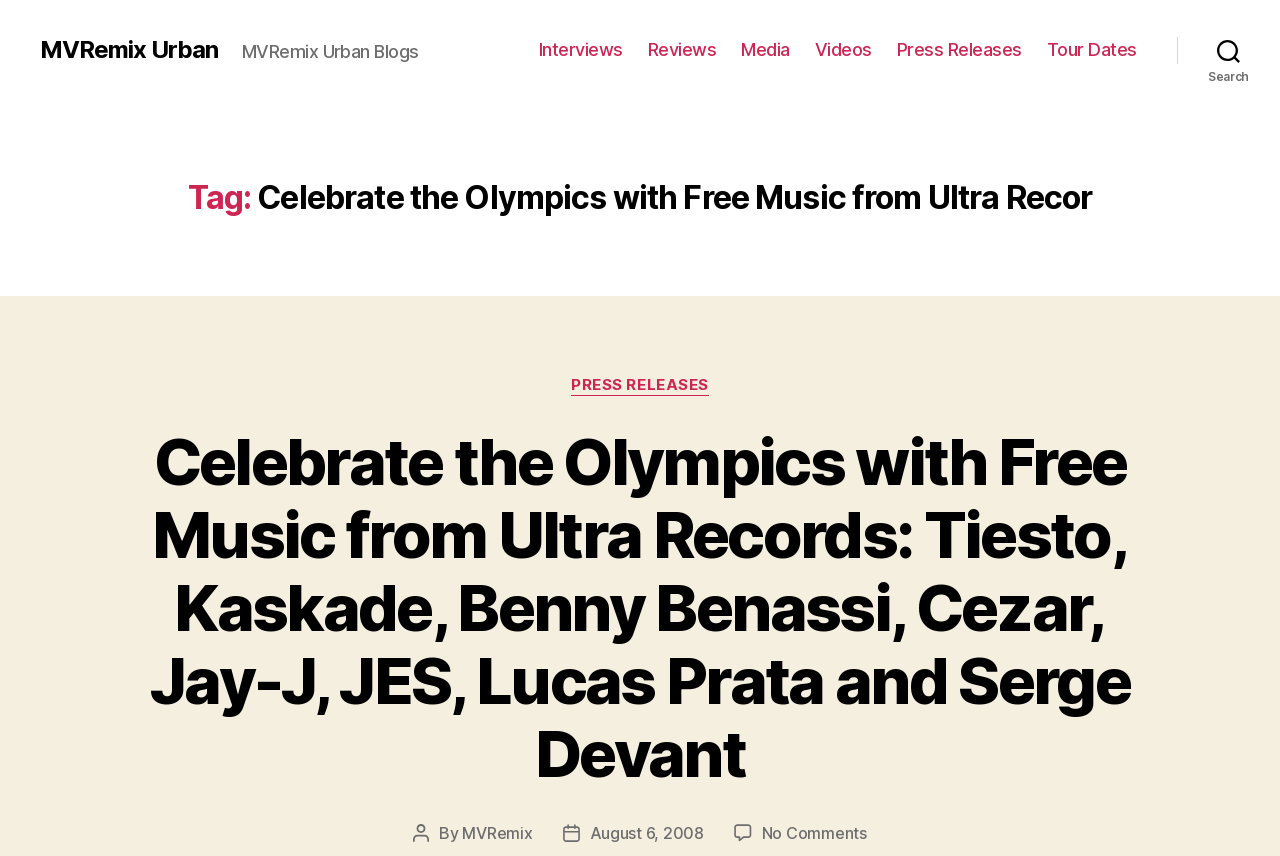For the following element description, predict the bounding box coordinates in the format (top-left x, top-left y, bottom-right x, bottom-right y). All values should be floating point numbers between 0 and 1. Description: Tour Dates

[0.818, 0.046, 0.888, 0.071]